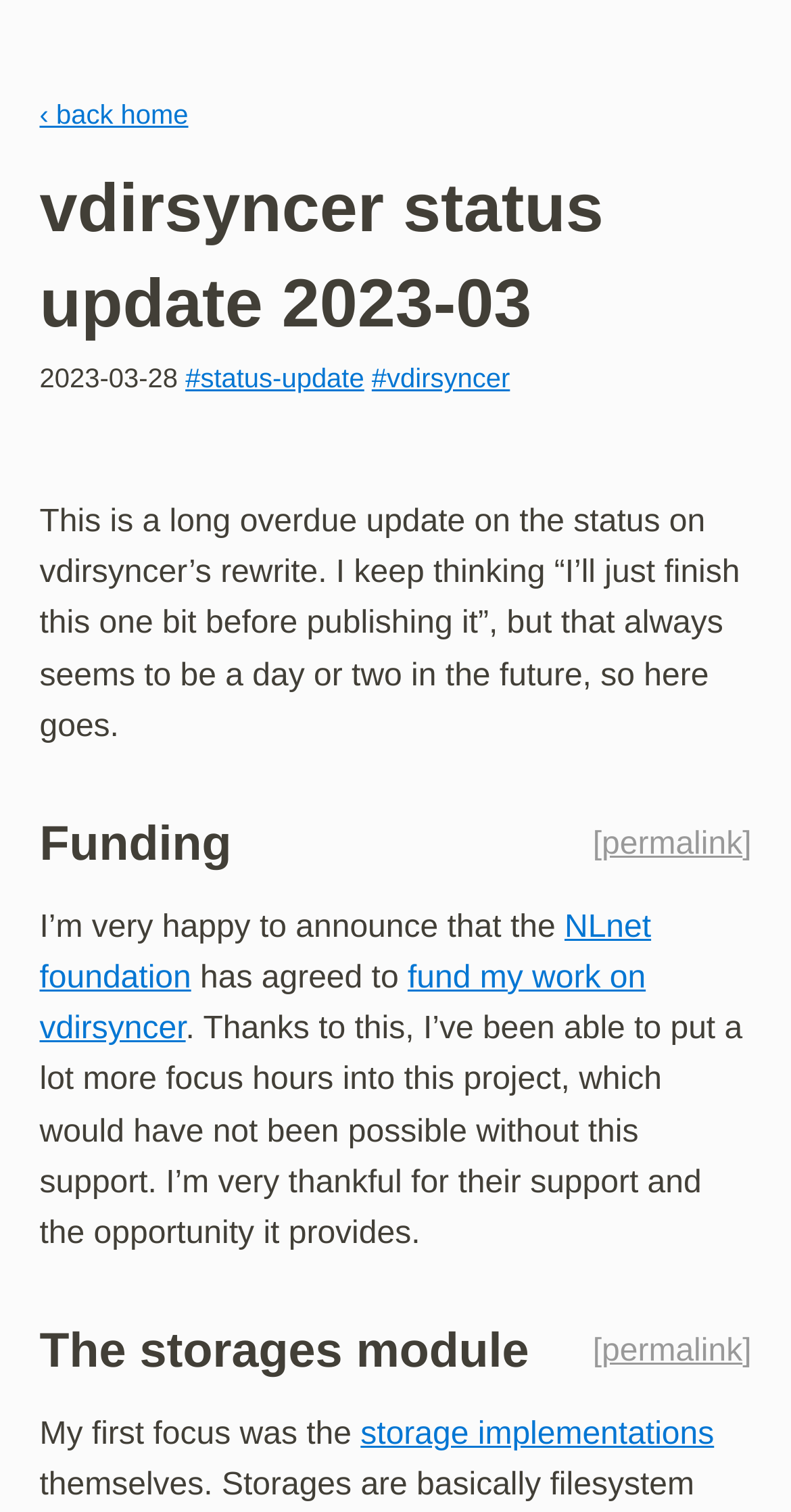What is the second module the author focused on?
Look at the screenshot and respond with a single word or phrase.

The storages module